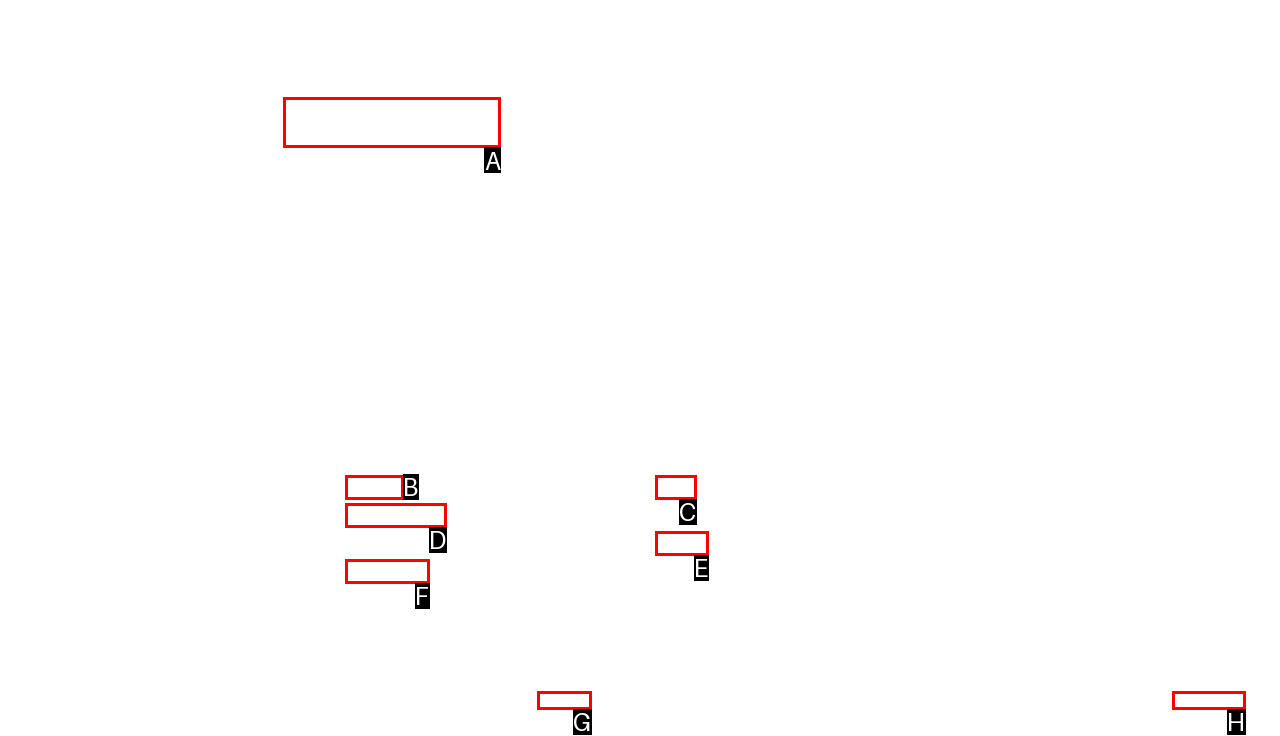For the given instruction: View author information, determine which boxed UI element should be clicked. Answer with the letter of the corresponding option directly.

G